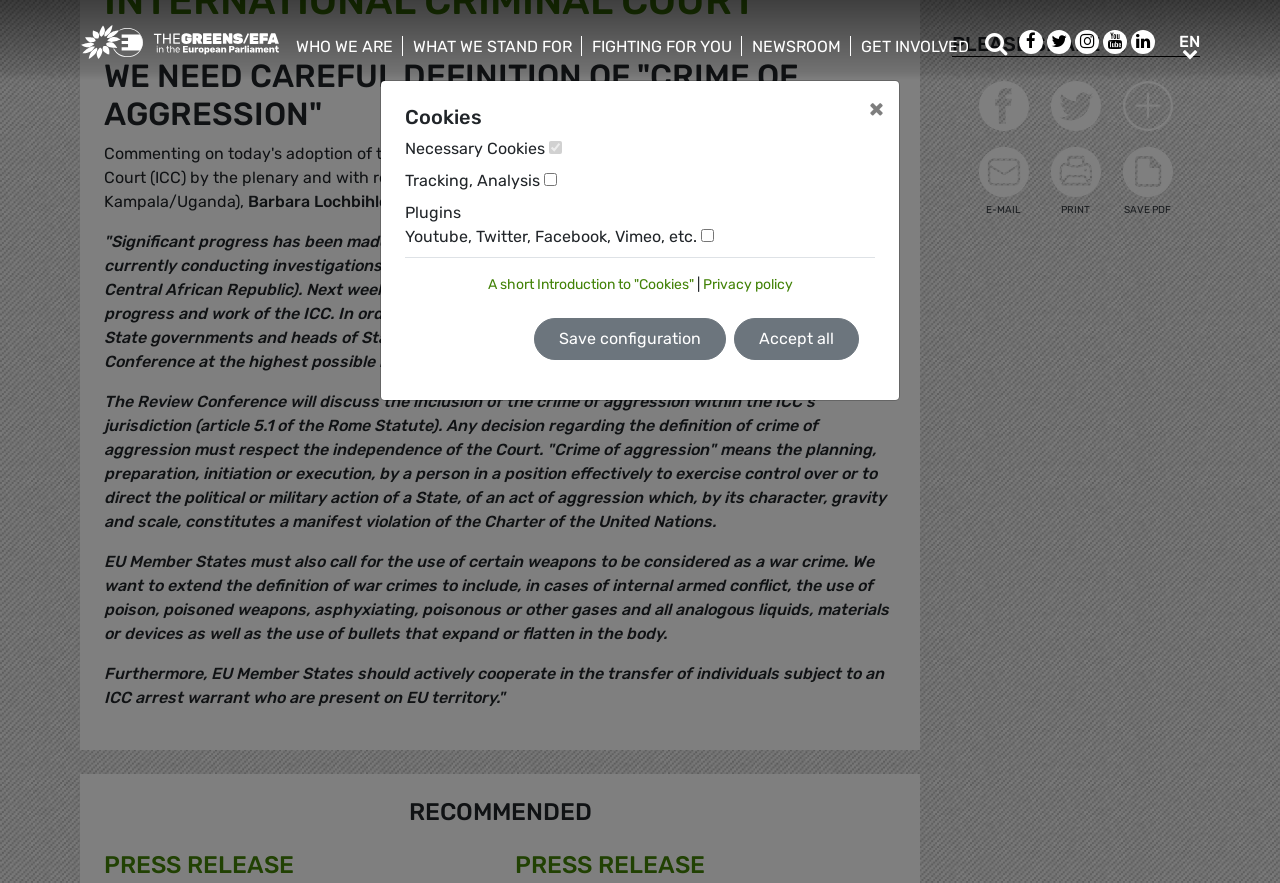From the image, can you give a detailed response to the question below:
What is the name of the organization?

Based on the webpage, the name of the organization is 'Greens/EFA' which is mentioned in the title of the webpage and also in the link 'Greens/EFA Home'.